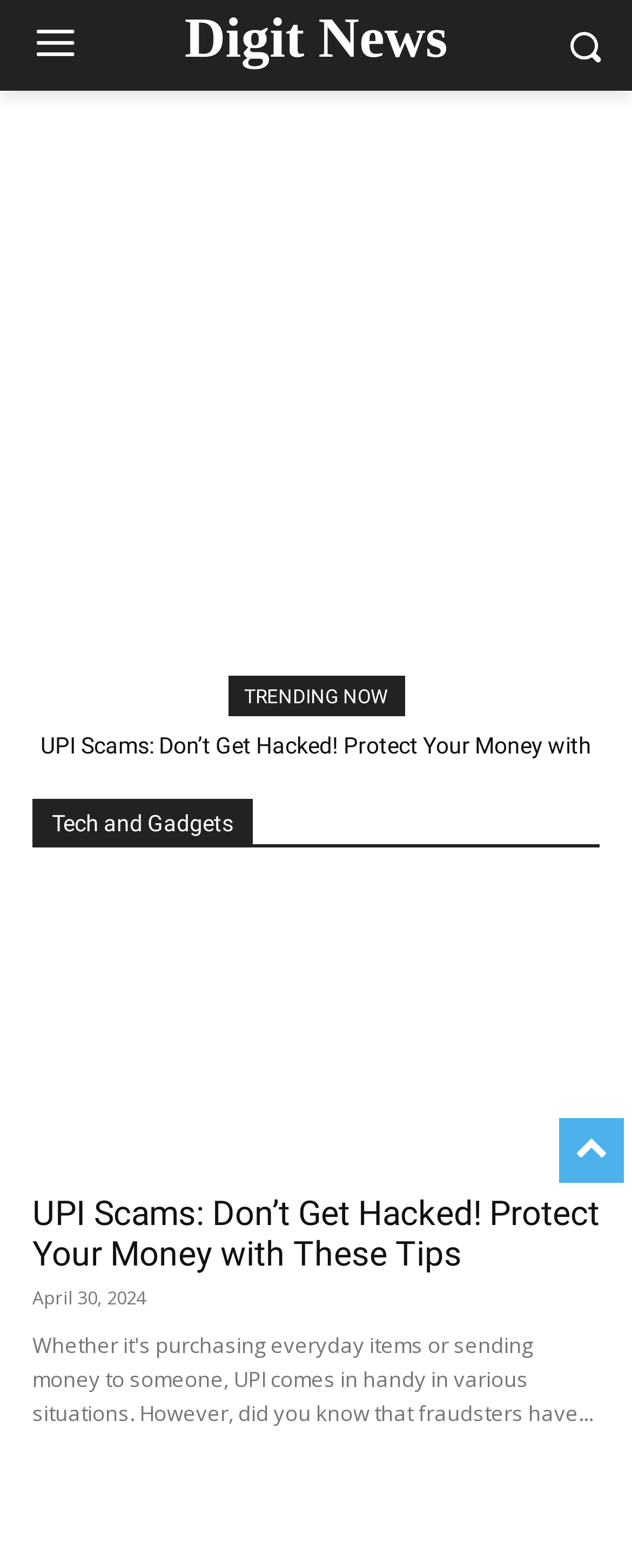How many sections are there on the webpage?
Provide a comprehensive and detailed answer to the question.

I observed that there are two main sections on the webpage: the 'TRENDING NOW' section and the 'Tech and Gadgets' section. Therefore, there are 2 sections on the webpage.